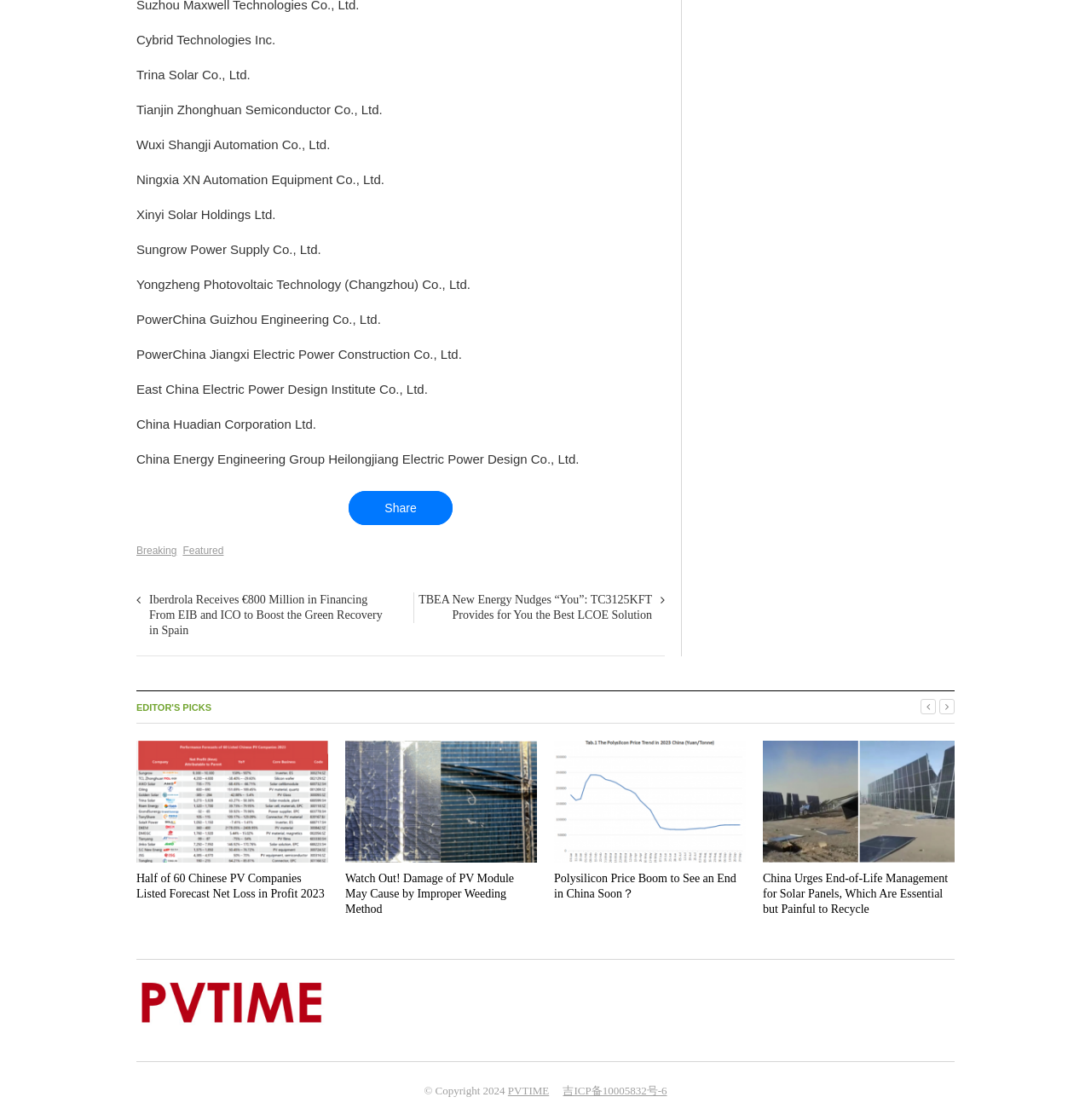From the given element description: "吉ICP备10005832号-6", find the bounding box for the UI element. Provide the coordinates as four float numbers between 0 and 1, in the order [left, top, right, bottom].

[0.516, 0.968, 0.611, 0.979]